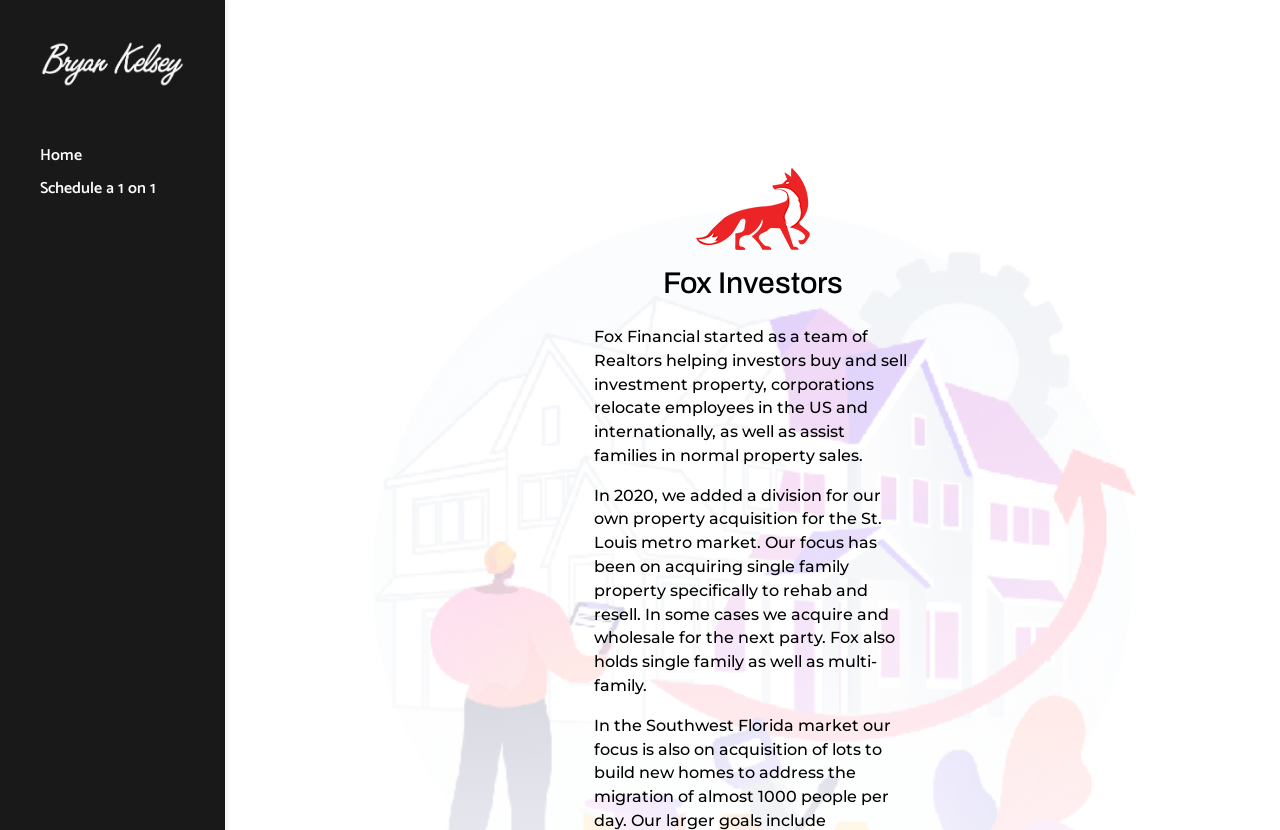What is the name of the person associated with Fox Investors?
Provide a one-word or short-phrase answer based on the image.

Bryan Kelsey